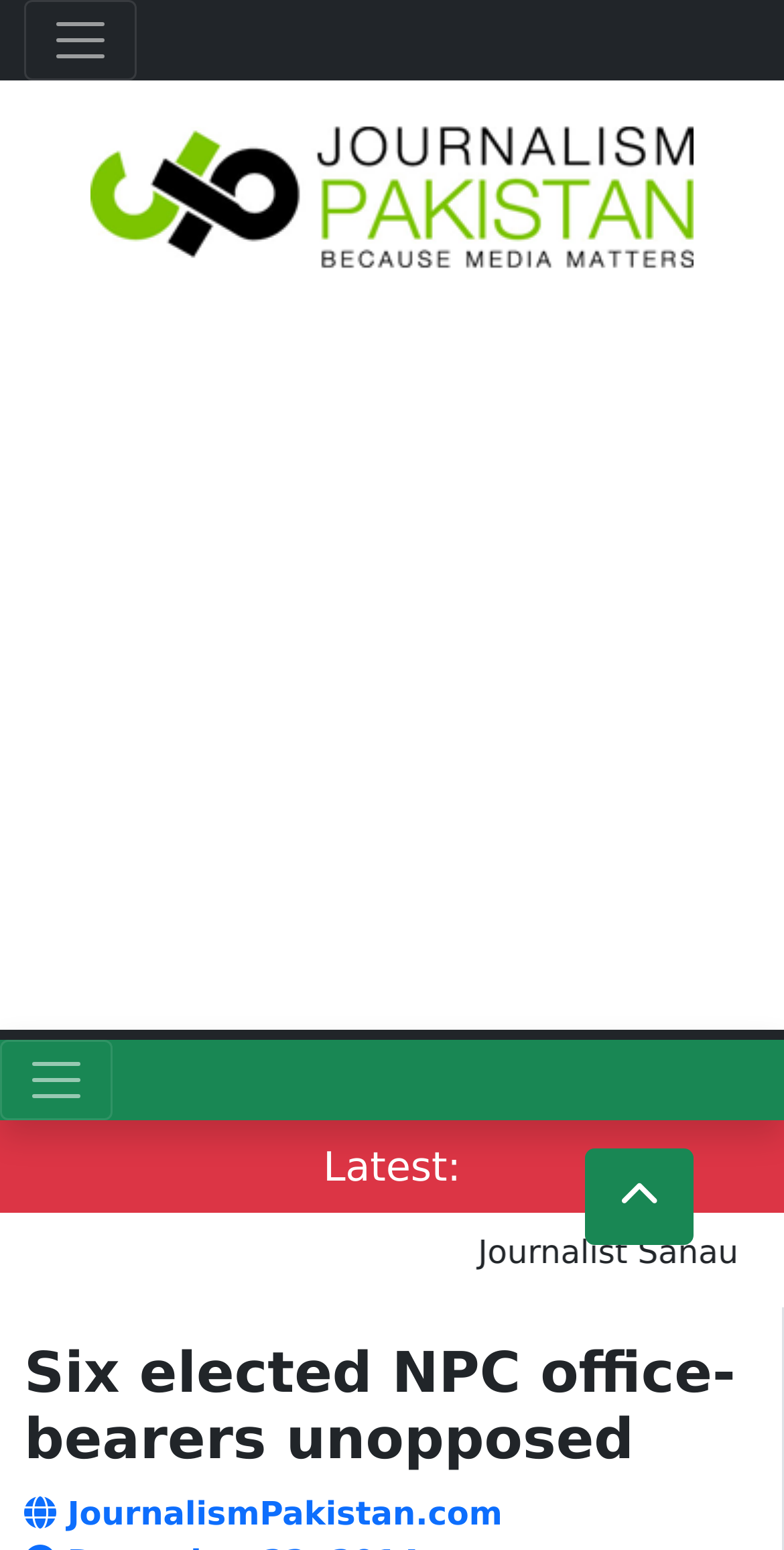Find the UI element described as: "parent_node: Latest:" and predict its bounding box coordinates. Ensure the coordinates are four float numbers between 0 and 1, [left, top, right, bottom].

[0.746, 0.741, 0.885, 0.803]